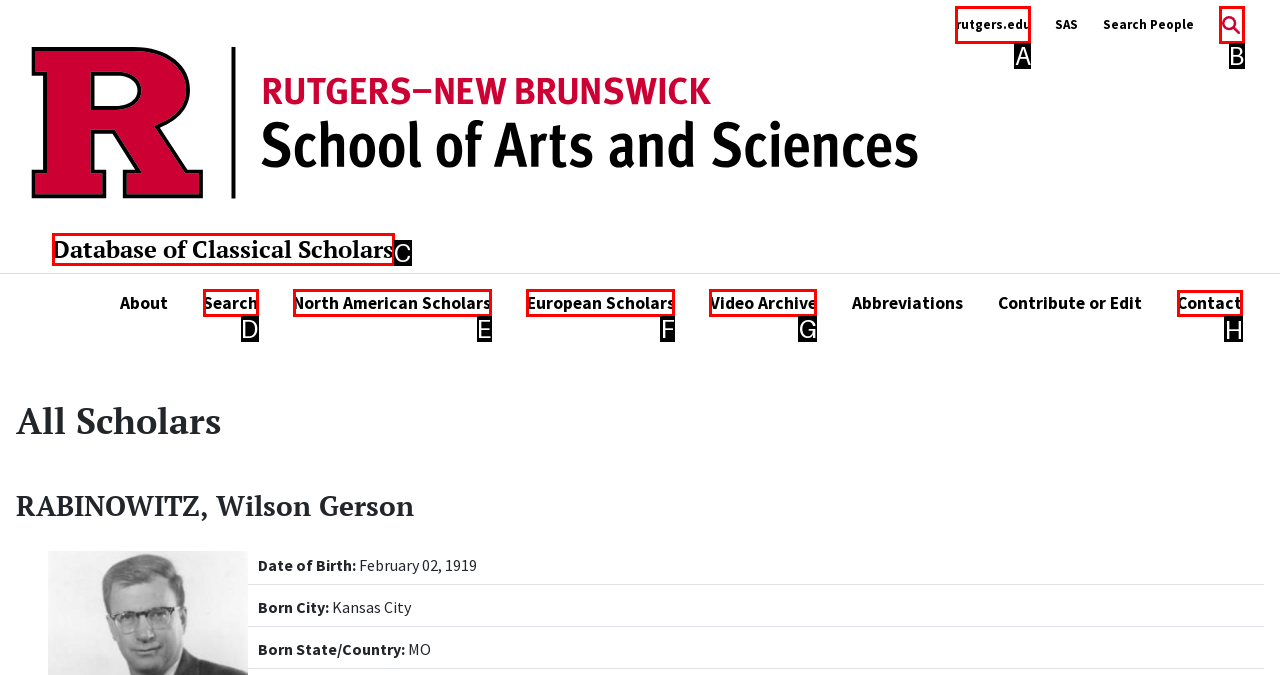Choose the correct UI element to click for this task: Contact the database administrators Answer using the letter from the given choices.

H